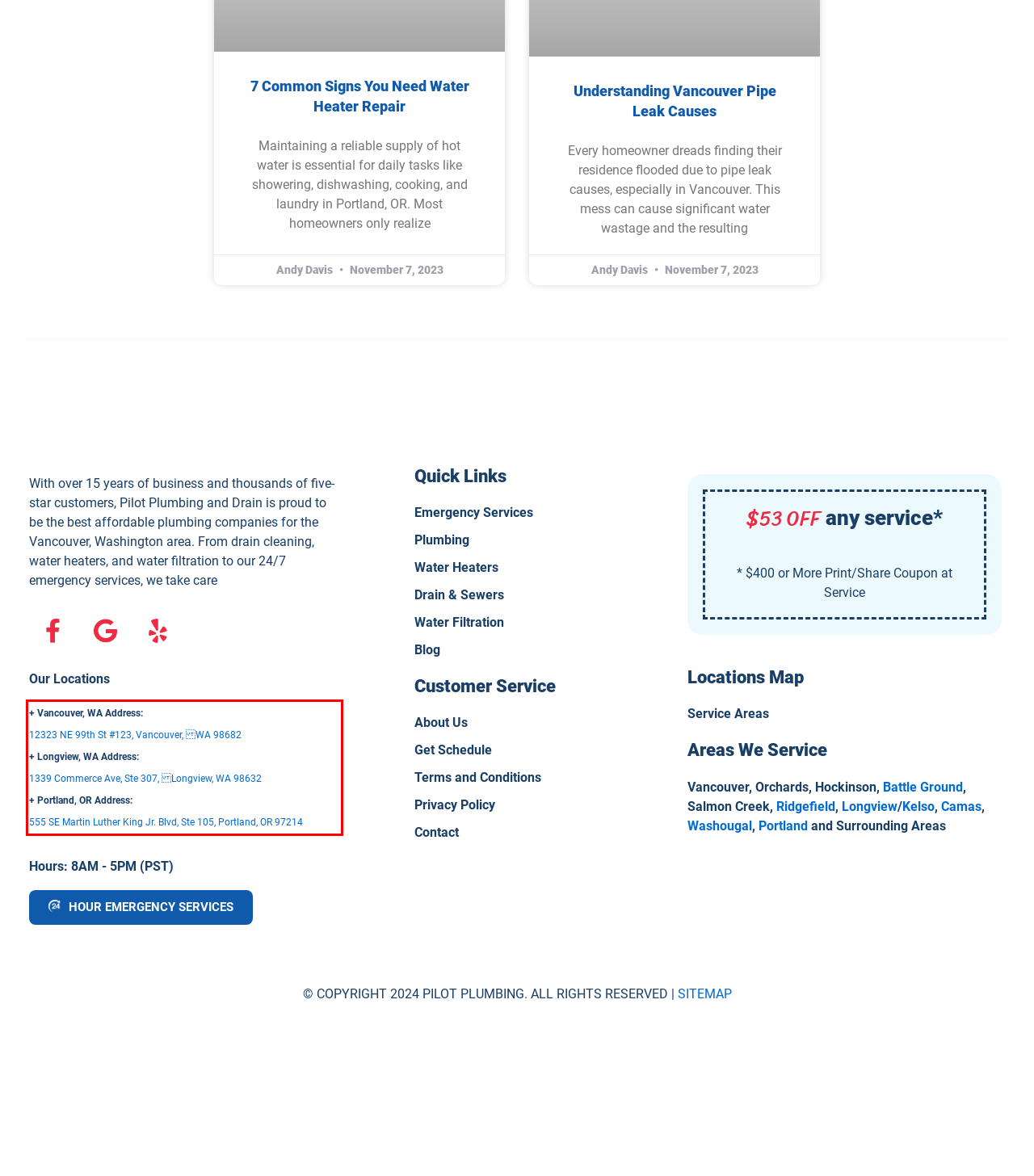Given a screenshot of a webpage containing a red bounding box, perform OCR on the text within this red bounding box and provide the text content.

+ Vancouver, WA Address: 12323 NE 99th St #123, Vancouver, WA 98682 + Longview, WA Address: 1339 Commerce Ave, Ste 307, Longview, WA 98632 + Portland, OR Address: 555 SE Martin Luther King Jr. Blvd, Ste 105, Portland, OR 97214